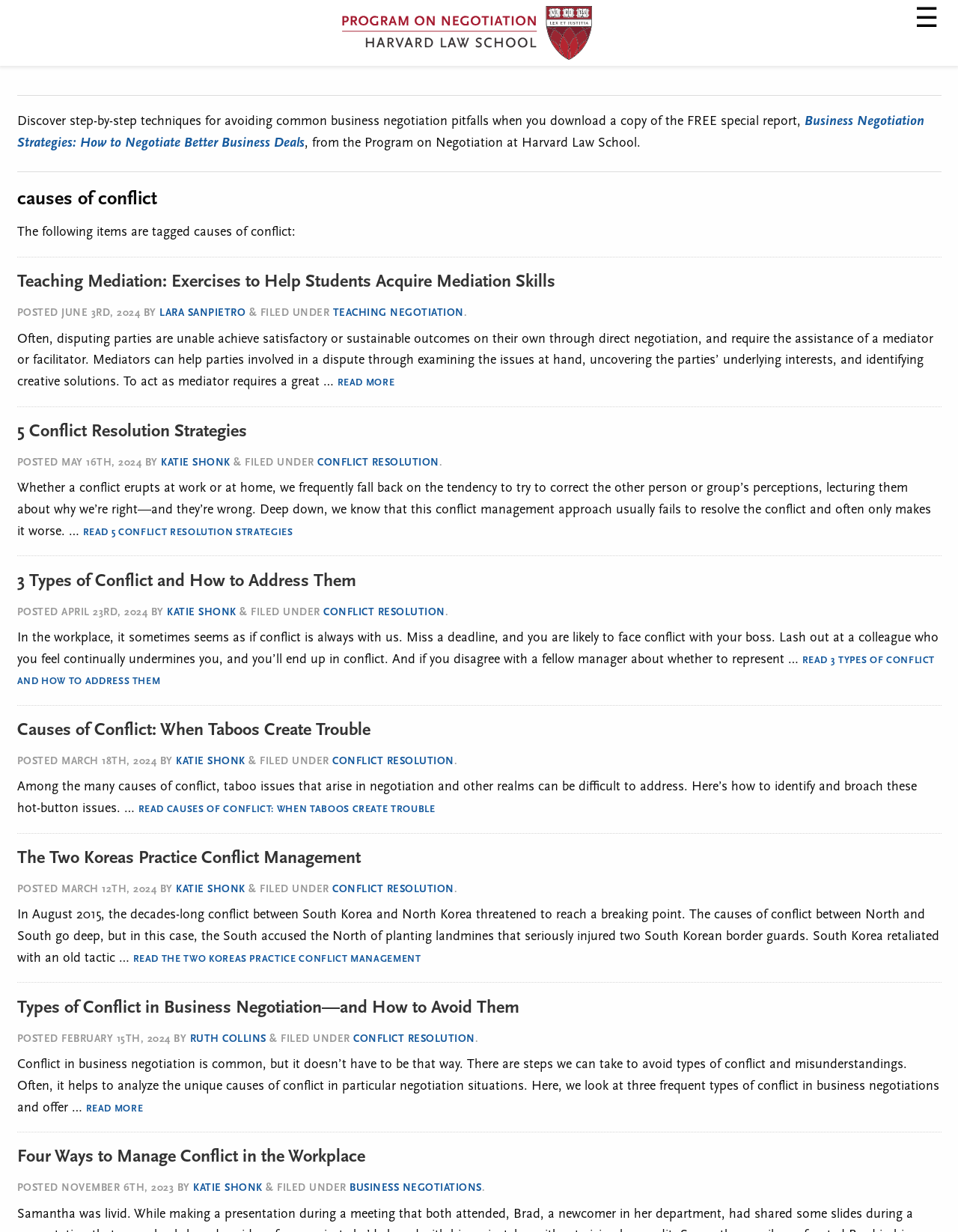Provide a single word or phrase answer to the question: 
What is the purpose of a mediator in a dispute?

To help parties achieve satisfactory outcomes